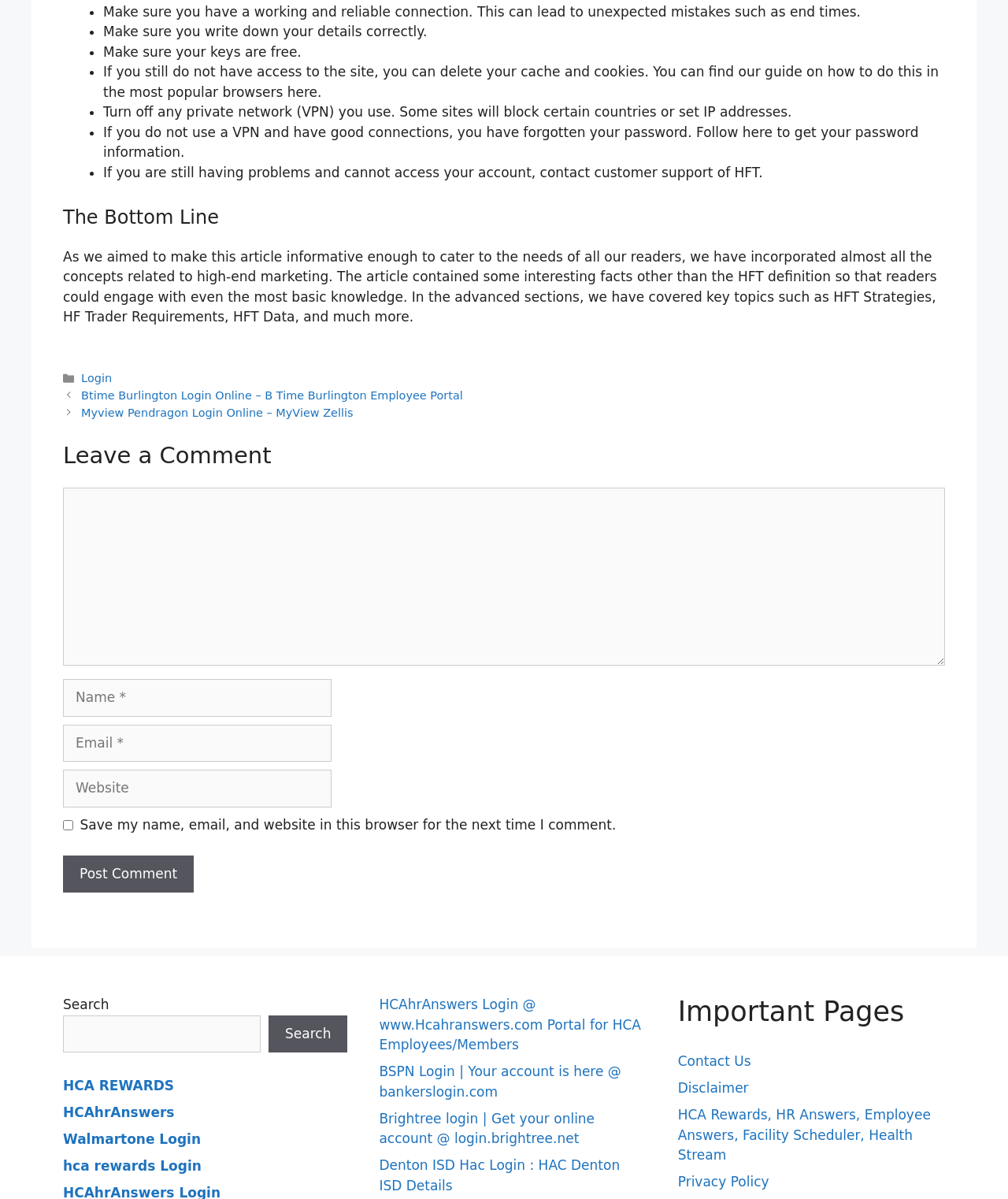Specify the bounding box coordinates for the region that must be clicked to perform the given instruction: "Click the 'Post Comment' button".

[0.062, 0.713, 0.192, 0.744]